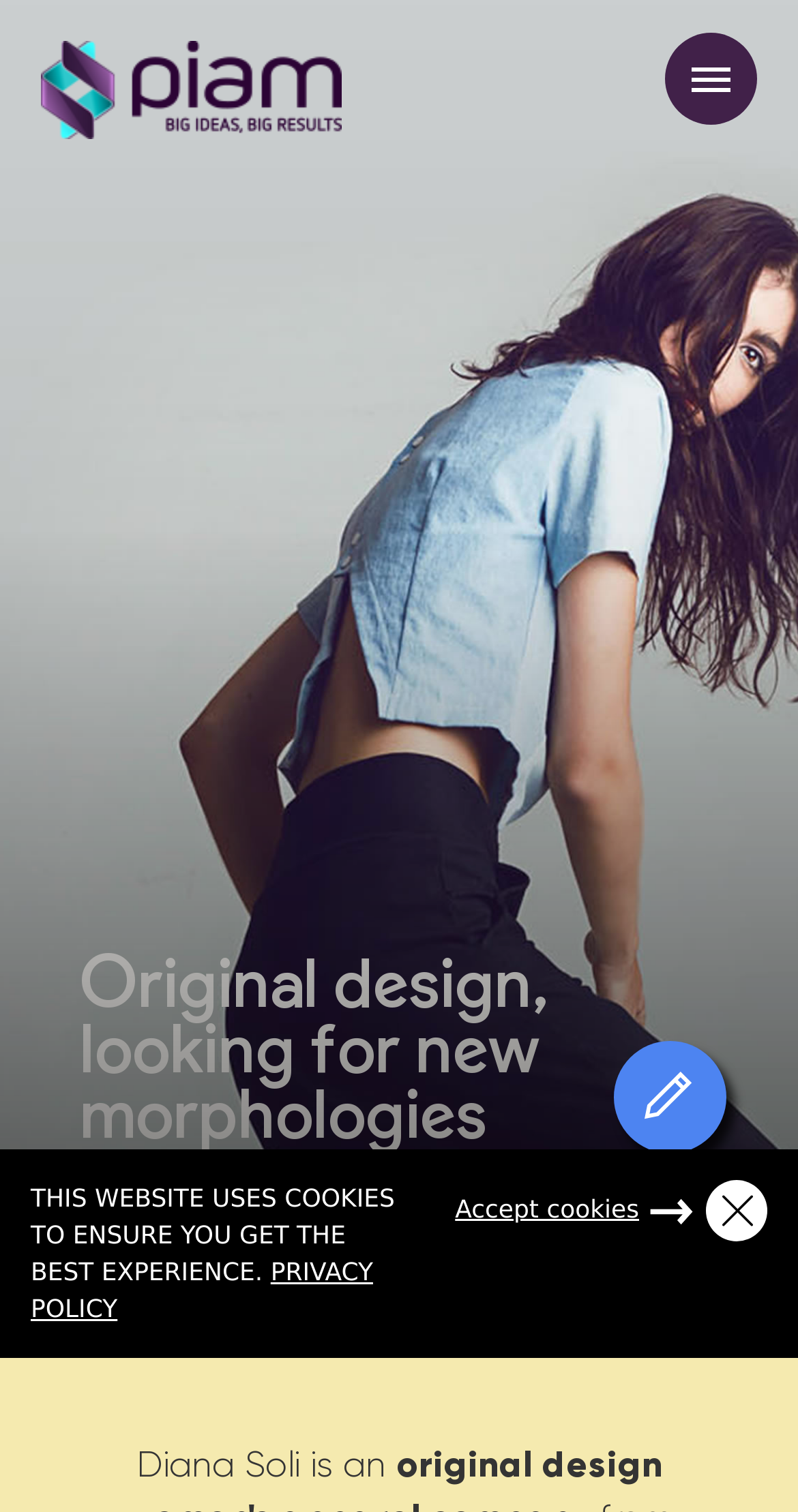Can you show the bounding box coordinates of the region to click on to complete the task described in the instruction: "Learn more about Piam"?

[0.108, 0.265, 0.908, 0.347]